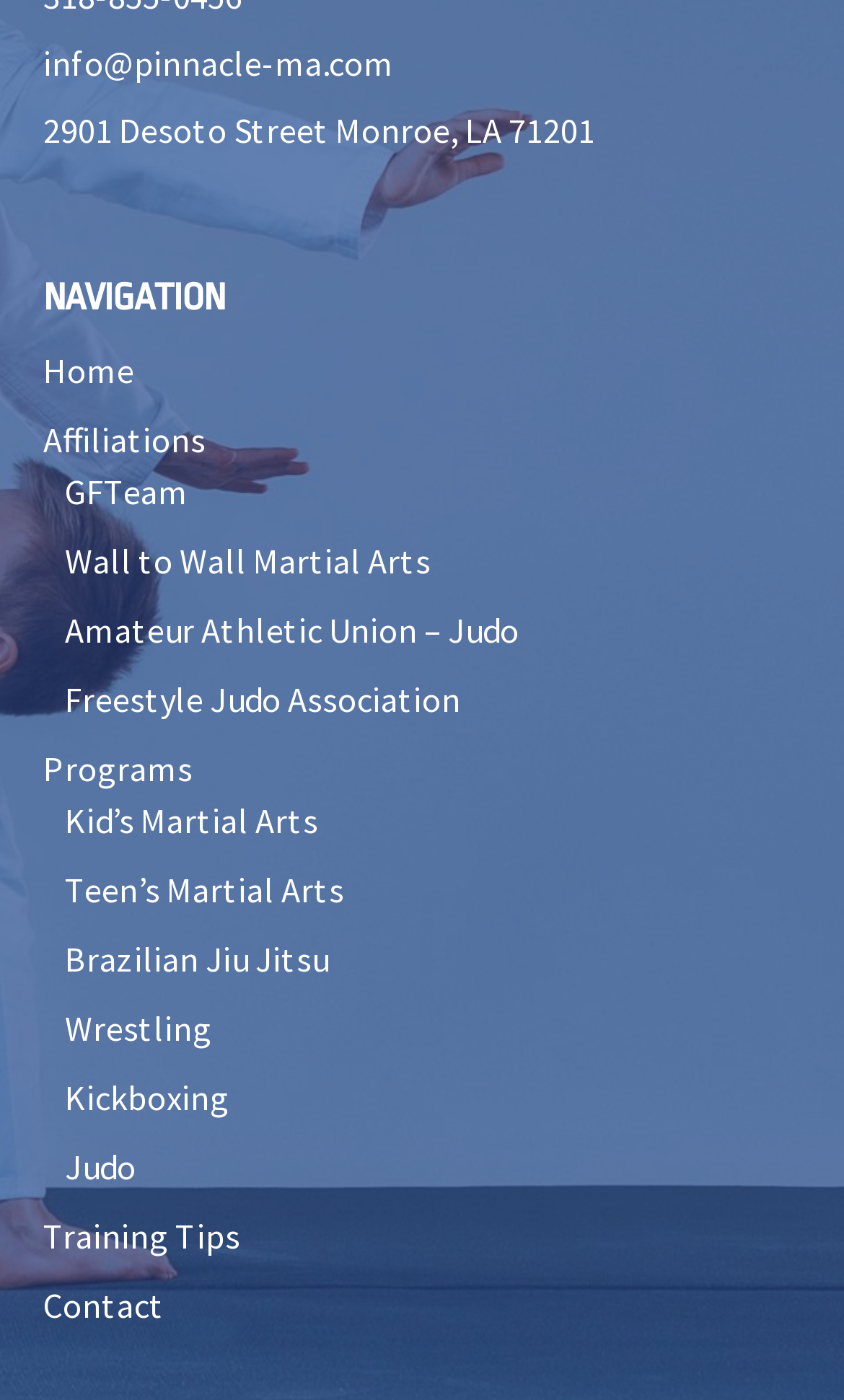Provide a brief response to the question below using a single word or phrase: 
How many links are under the 'NAVIGATION' heading?

11